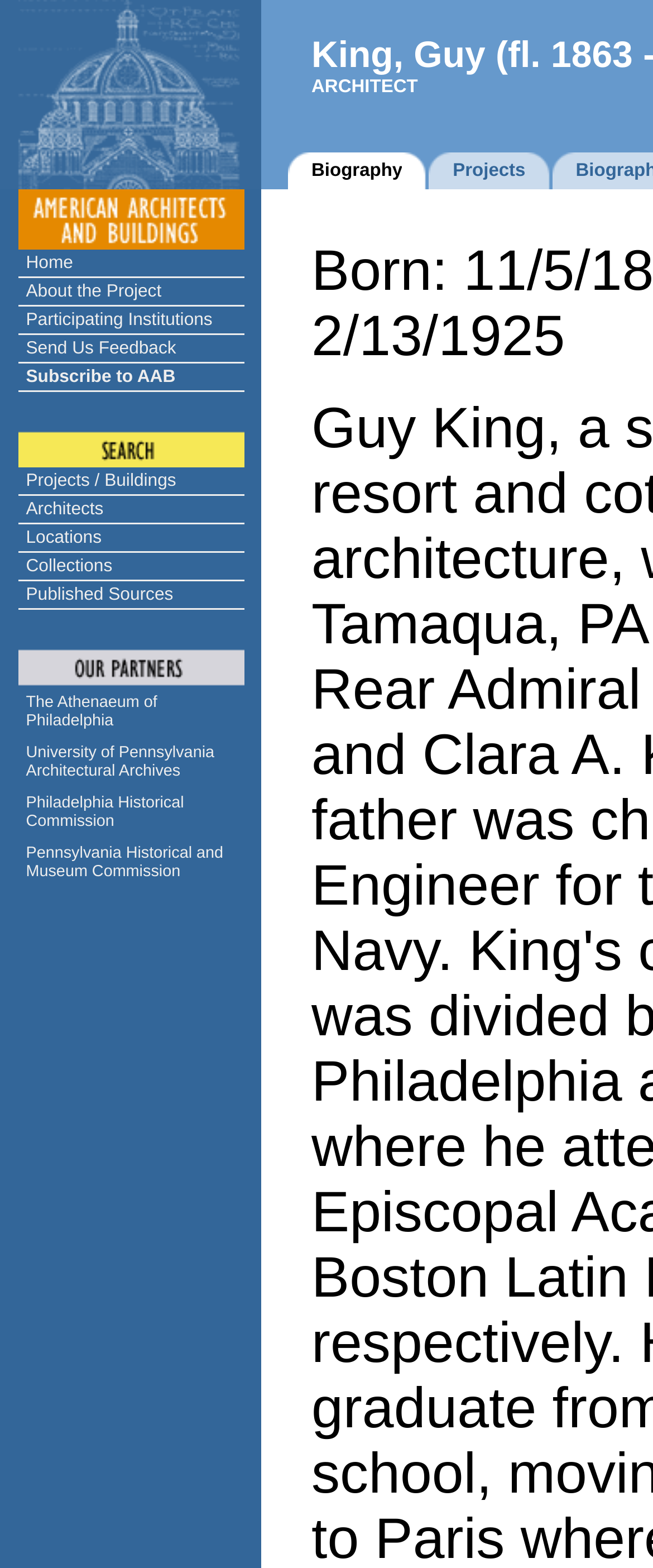Provide a brief response using a word or short phrase to this question:
How many links are there in the left sidebar?

12